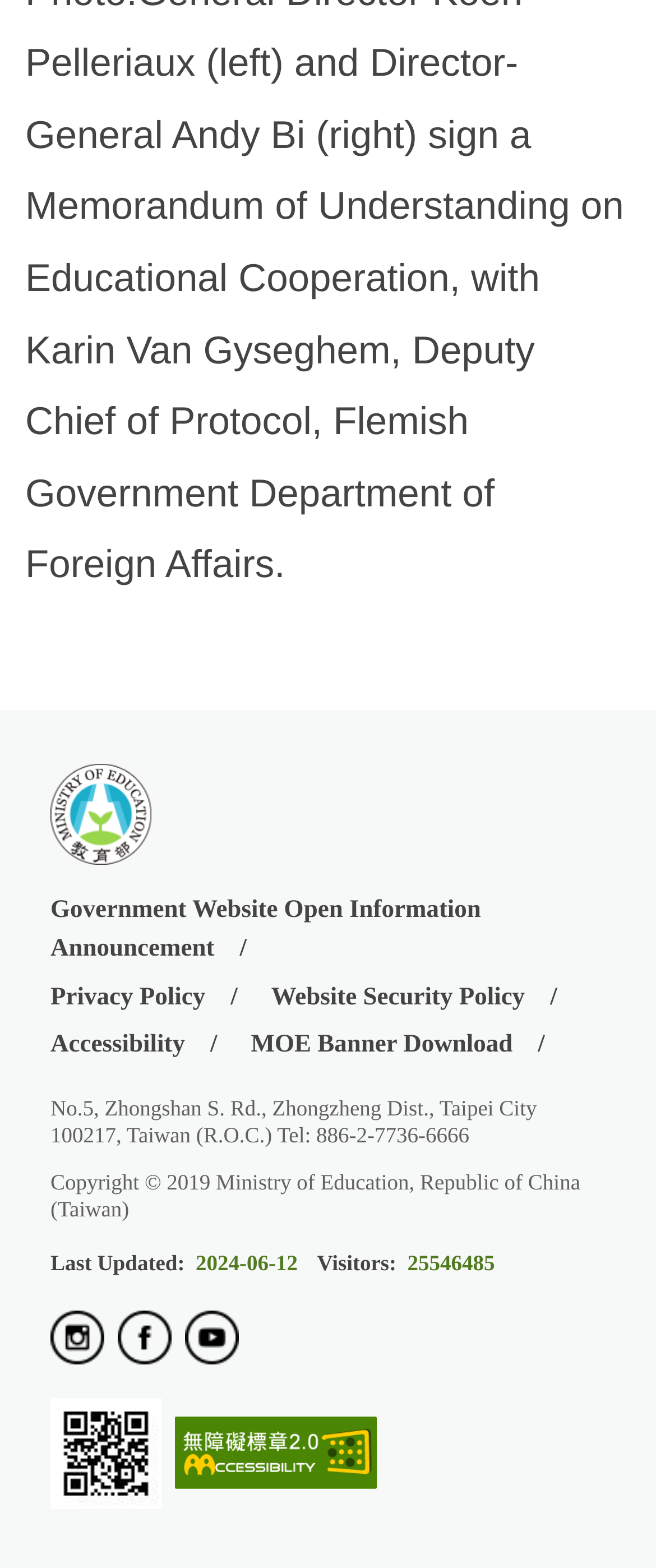How many social media links are available on the website?
Please interpret the details in the image and answer the question thoroughly.

I found the social media links by looking at the link elements located at the bottom of the page, which contain the Instagram, Facebook, and Youtube links.